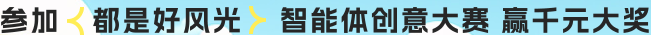What is the emphasis of participation?
Kindly offer a detailed explanation using the data available in the image.

The banner highlights that '参与都是好风光', which means 'Participation is all about good fortune', emphasizing the positive aspect of taking part in the contest.